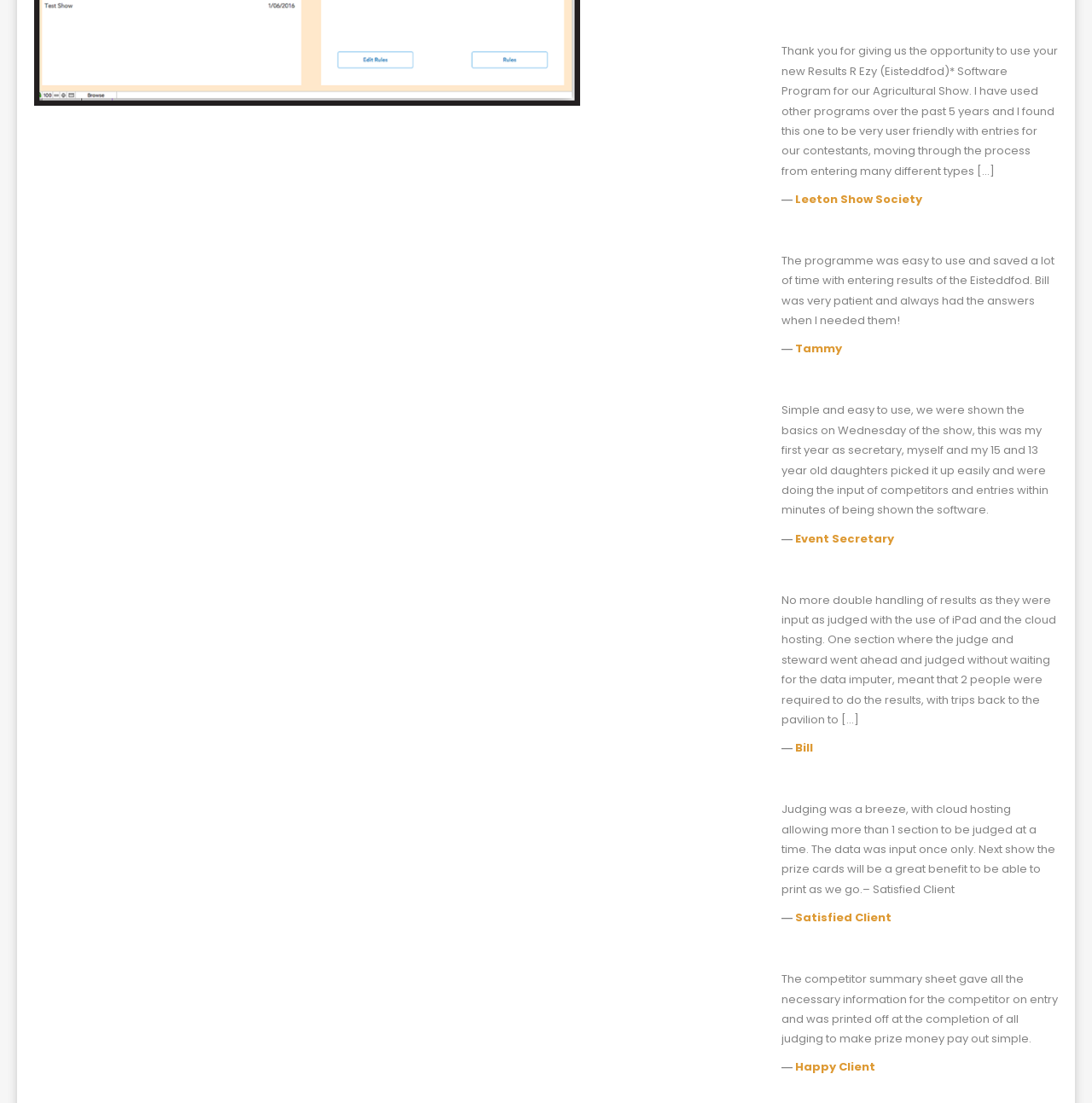Please find the bounding box for the UI element described by: "Tammy".

[0.728, 0.309, 0.771, 0.323]